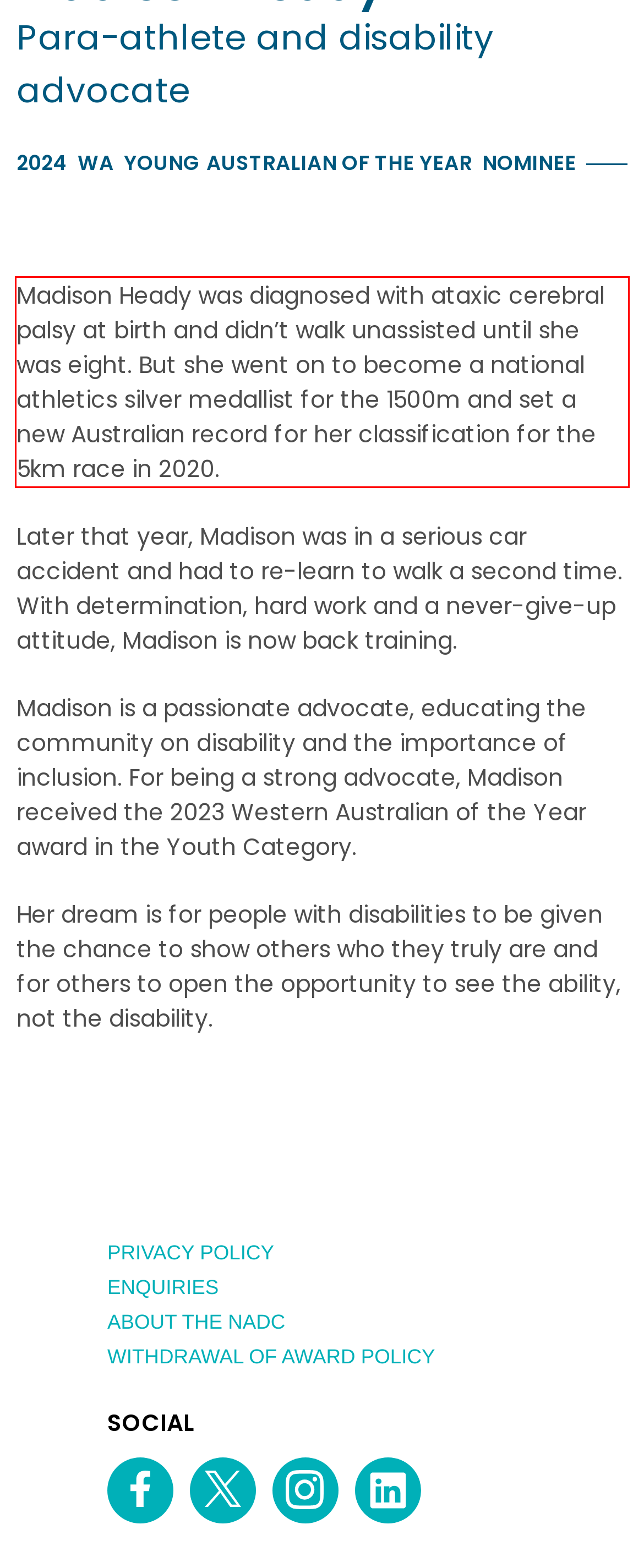Using the provided screenshot of a webpage, recognize the text inside the red rectangle bounding box by performing OCR.

Madison Heady was diagnosed with ataxic cerebral palsy at birth and didn’t walk unassisted until she was eight. But she went on to become a national athletics silver medallist for the 1500m and set a new Australian record for her classification for the 5km race in 2020.